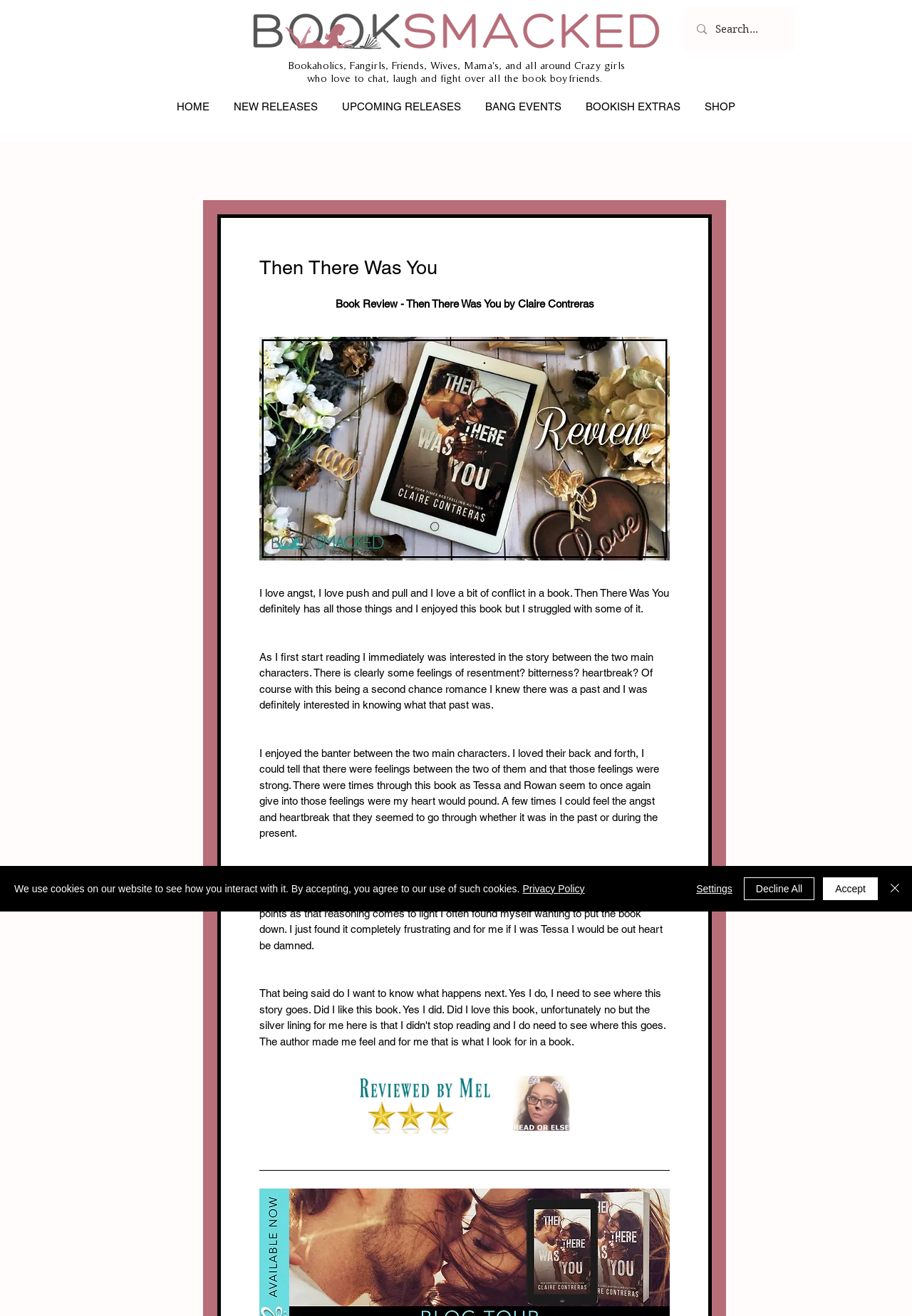Determine the bounding box coordinates of the clickable area required to perform the following instruction: "Click the button to read more". The coordinates should be represented as four float numbers between 0 and 1: [left, top, right, bottom].

[0.284, 0.256, 0.734, 0.426]